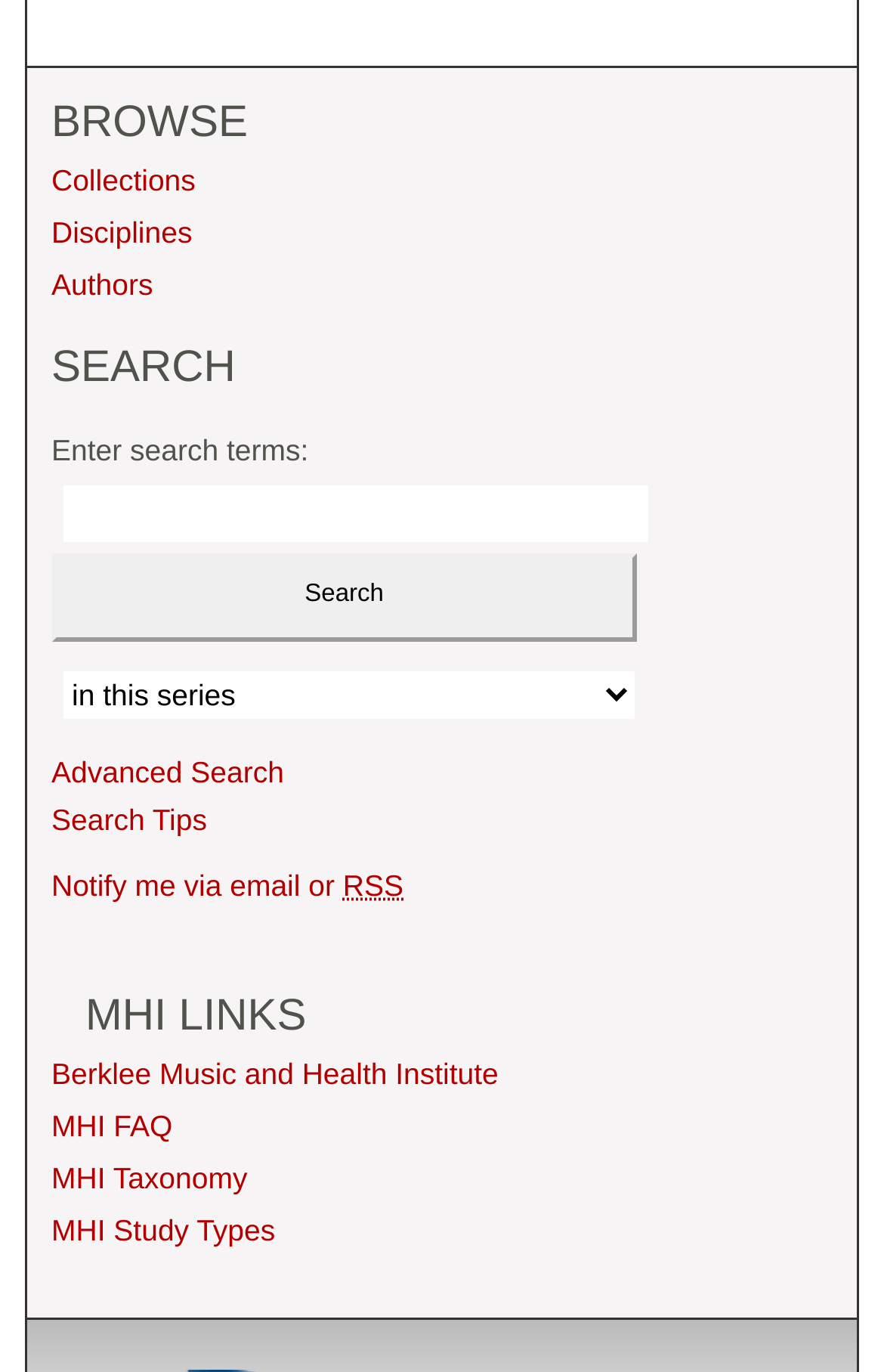Please locate the bounding box coordinates of the element's region that needs to be clicked to follow the instruction: "Click on advanced search". The bounding box coordinates should be provided as four float numbers between 0 and 1, i.e., [left, top, right, bottom].

[0.058, 0.51, 0.321, 0.535]